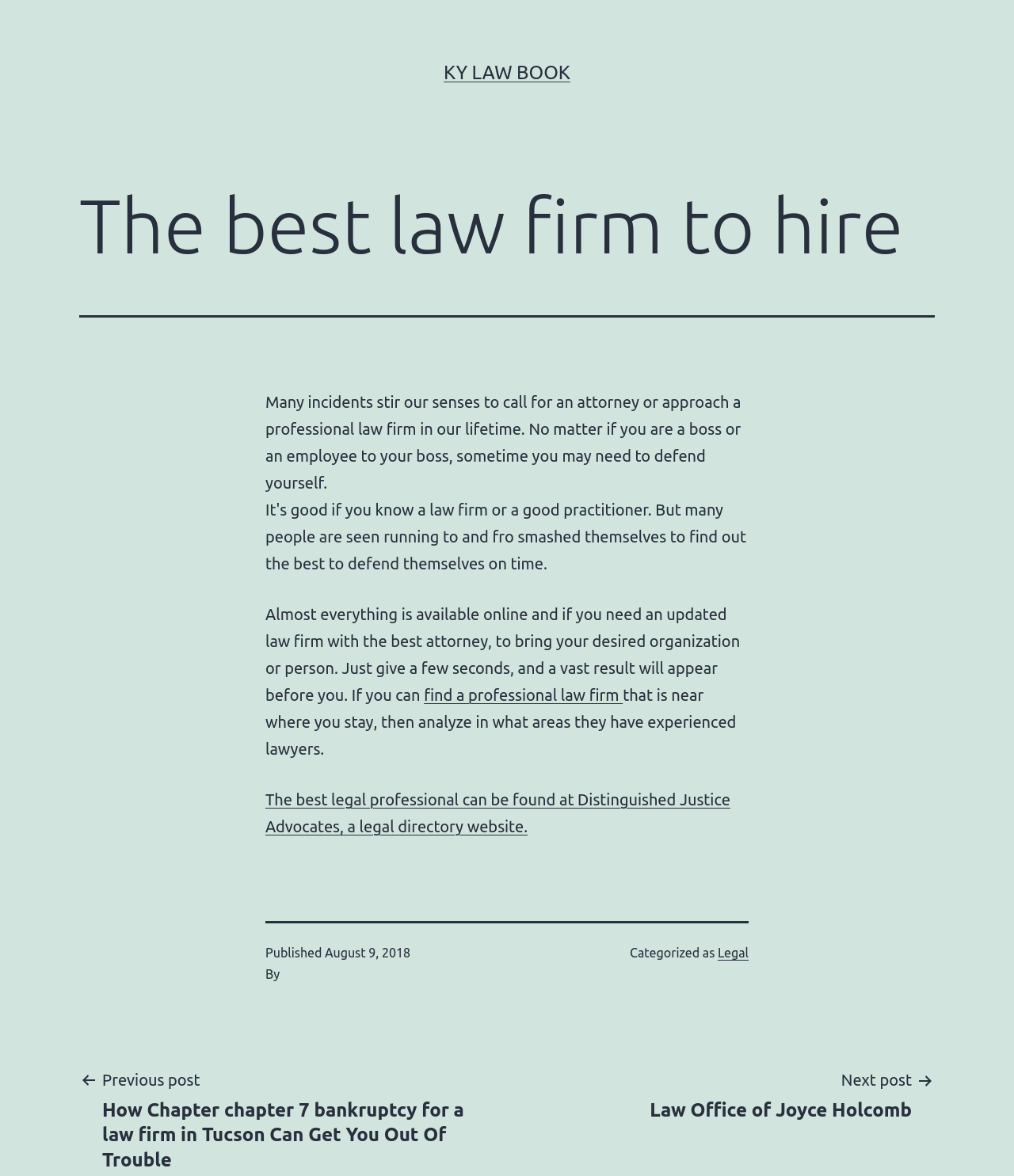What is the purpose of the website?
Please use the image to provide an in-depth answer to the question.

The website appears to be a blog or article about finding a professional law firm. The text mentions that many incidents in life may require the need for an attorney or law firm, and the website provides information on how to find one.